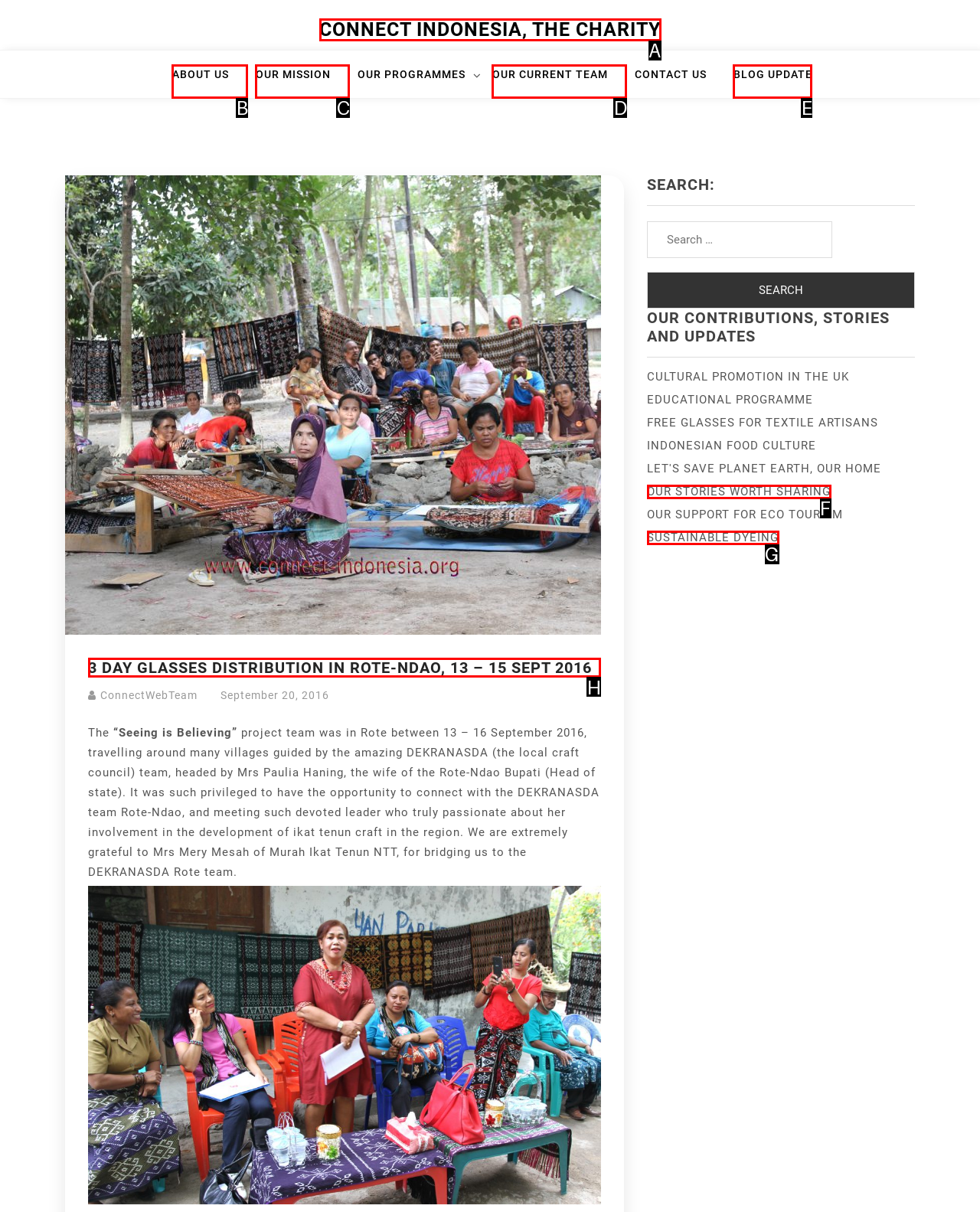Identify the letter of the option that should be selected to accomplish the following task: read about the 3 Day Glasses Distribution in Rote-Ndao. Provide the letter directly.

H